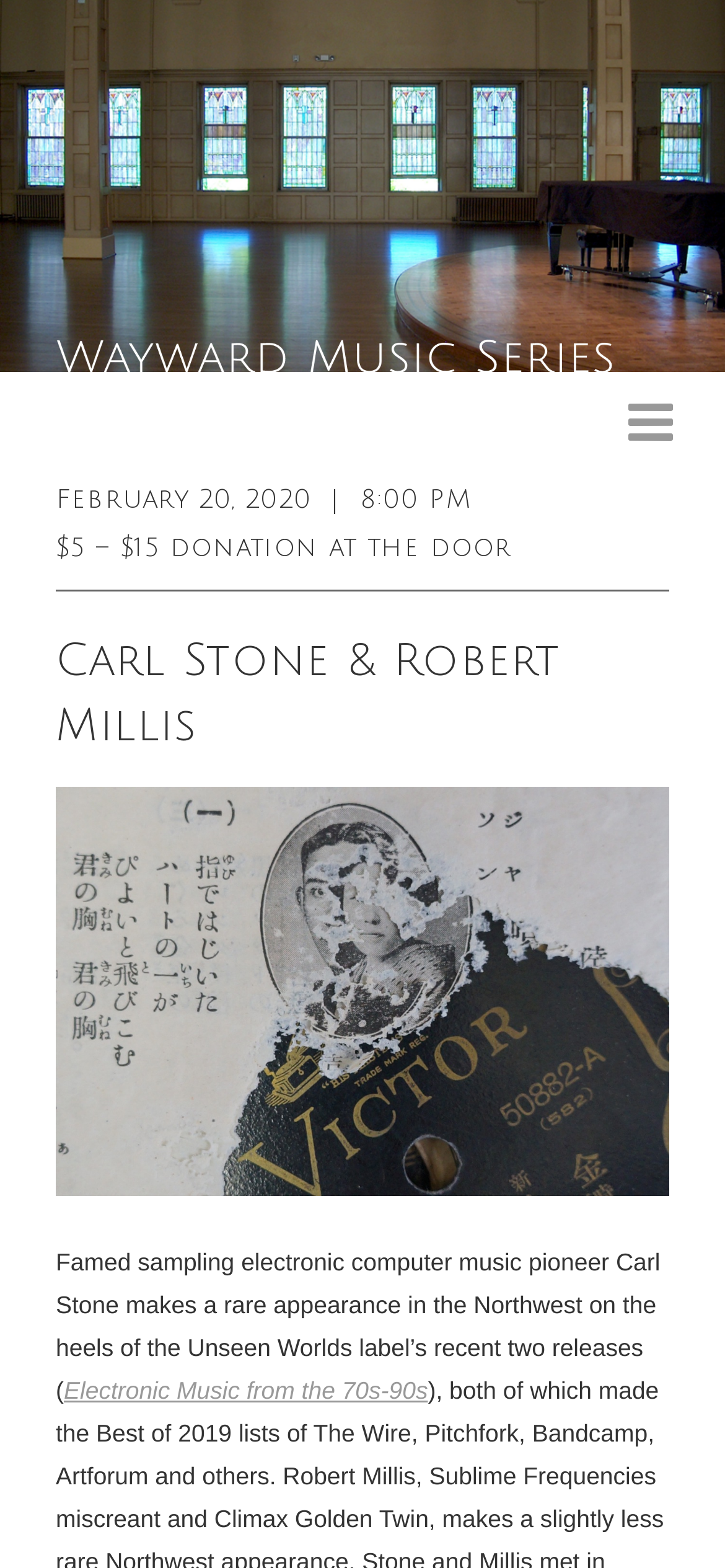Determine the bounding box coordinates of the clickable region to carry out the instruction: "Read more about Electronic Music from the 70s-90s".

[0.088, 0.878, 0.59, 0.896]